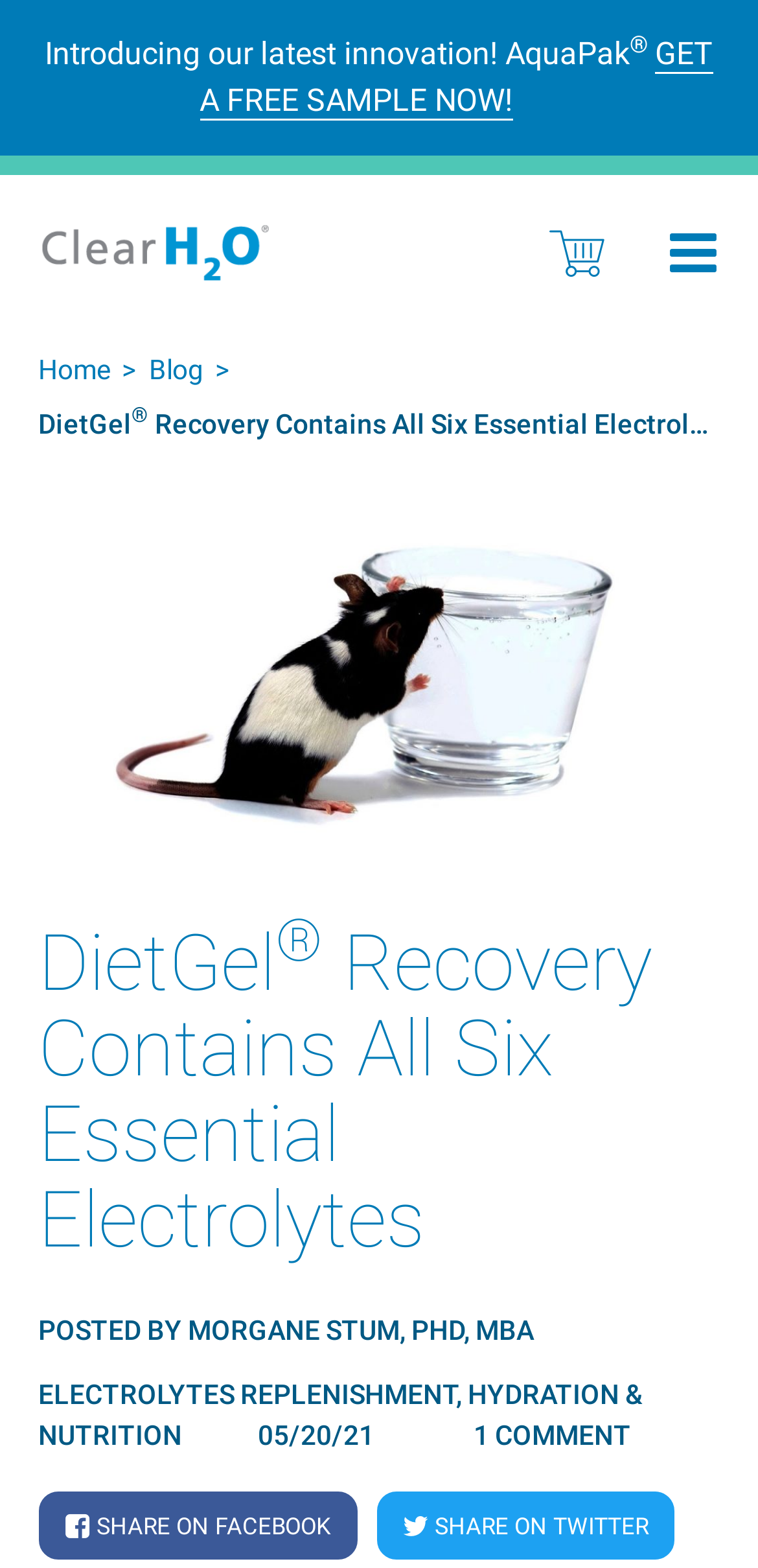Can you specify the bounding box coordinates of the area that needs to be clicked to fulfill the following instruction: "Skip to main content"?

[0.0, 0.141, 0.923, 0.183]